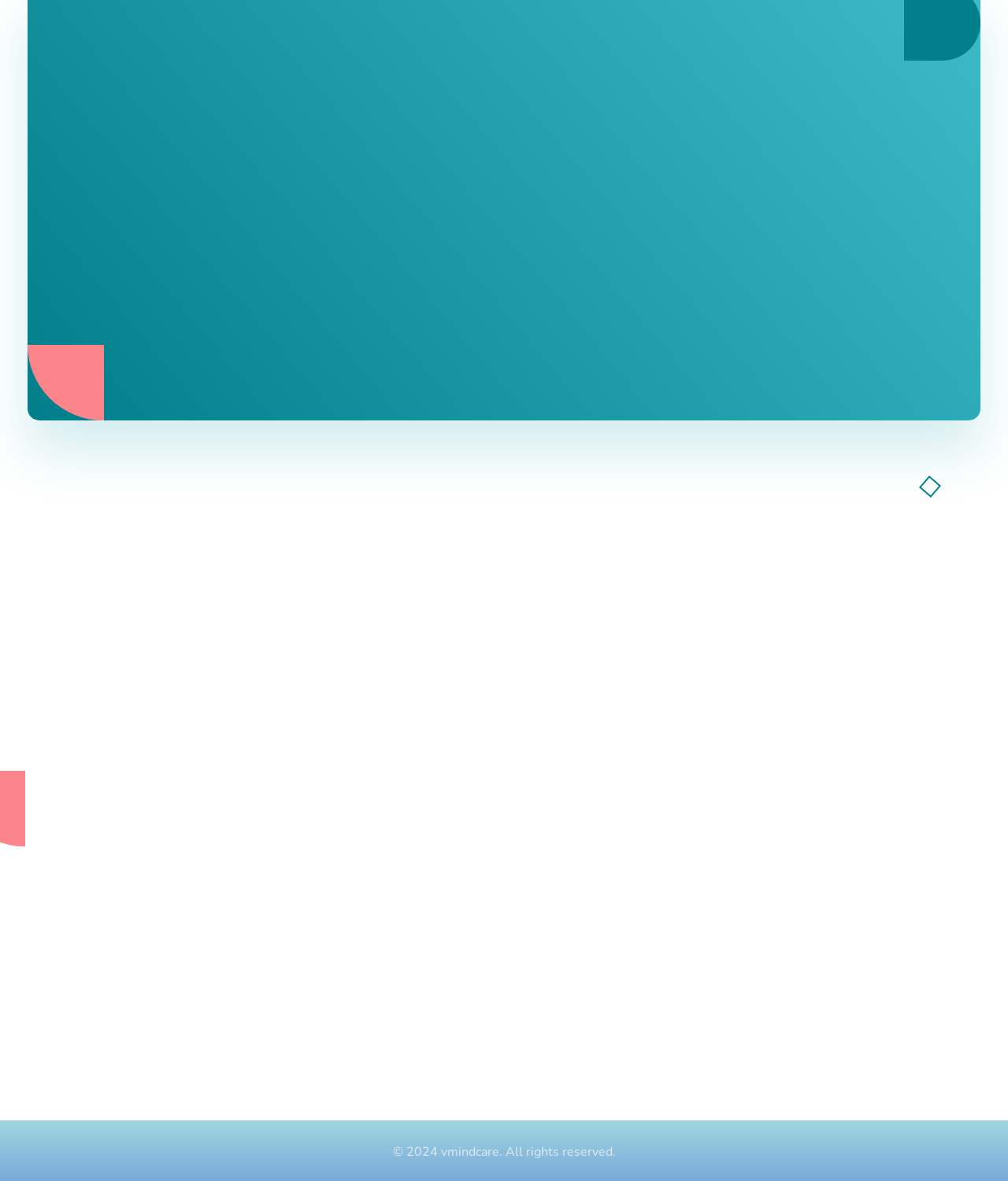What is the phone number of vmindcare?
Based on the image, answer the question in a detailed manner.

The phone number can be found in the link element with the text '+61 426 364 820' which is located at the bottom right of the webpage, under the heading 'Contact'.